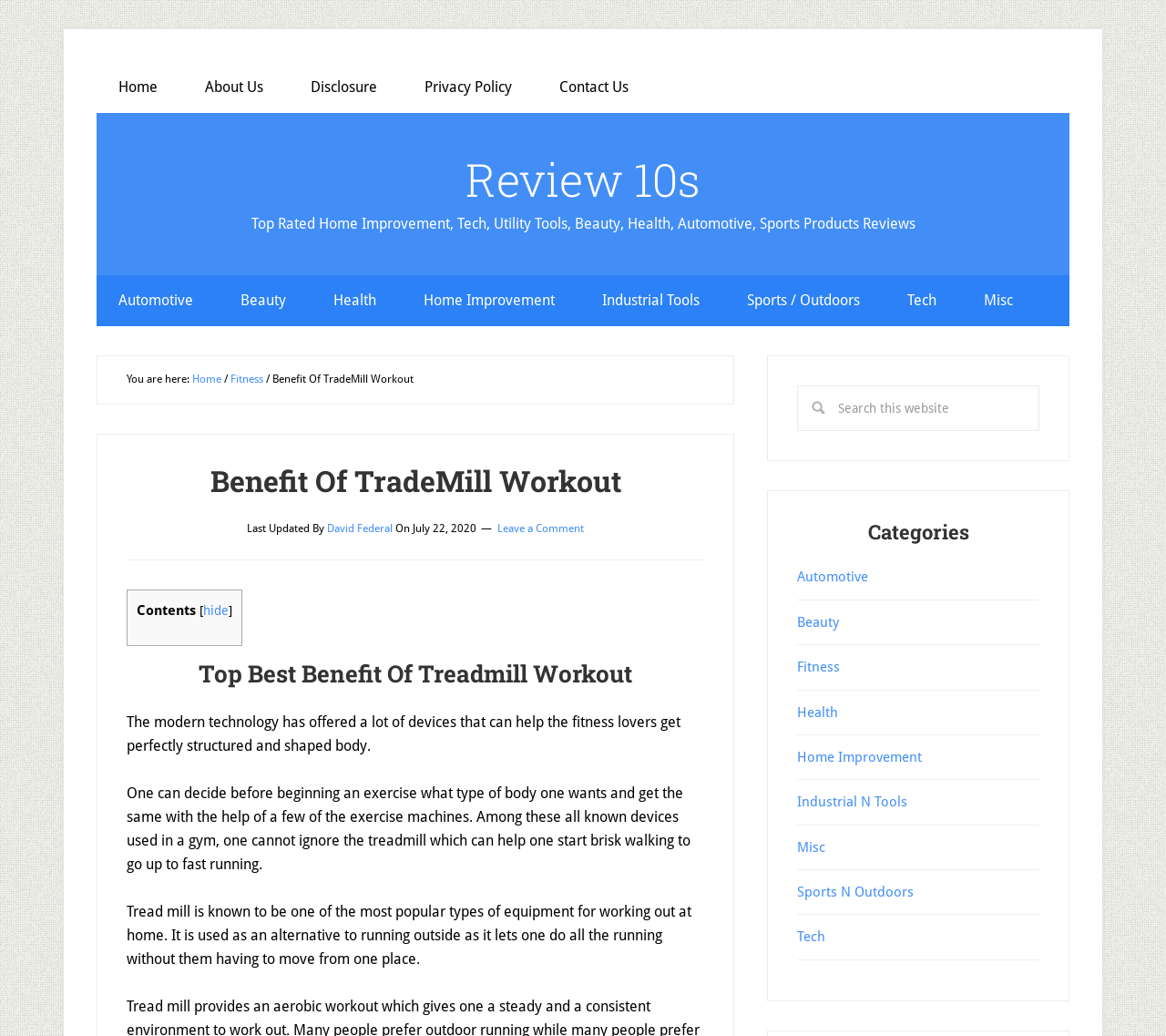What type of equipment is being discussed?
Provide a fully detailed and comprehensive answer to the question.

The webpage is discussing the benefits of using a treadmill for working out at home, and how it can be an alternative to running outside.